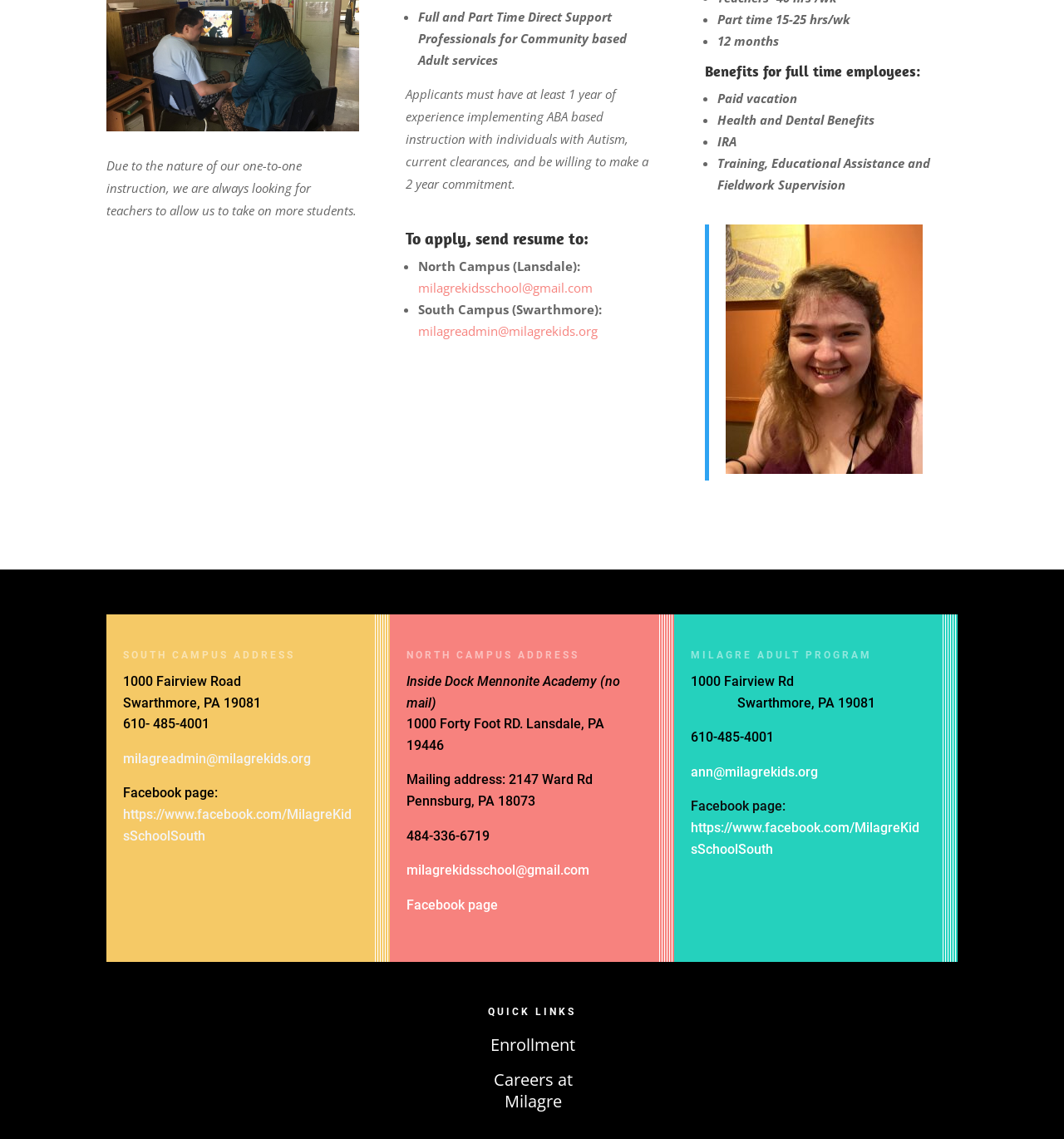Determine the bounding box for the HTML element described here: "No Comments". The coordinates should be given as [left, top, right, bottom] with each number being a float between 0 and 1.

None